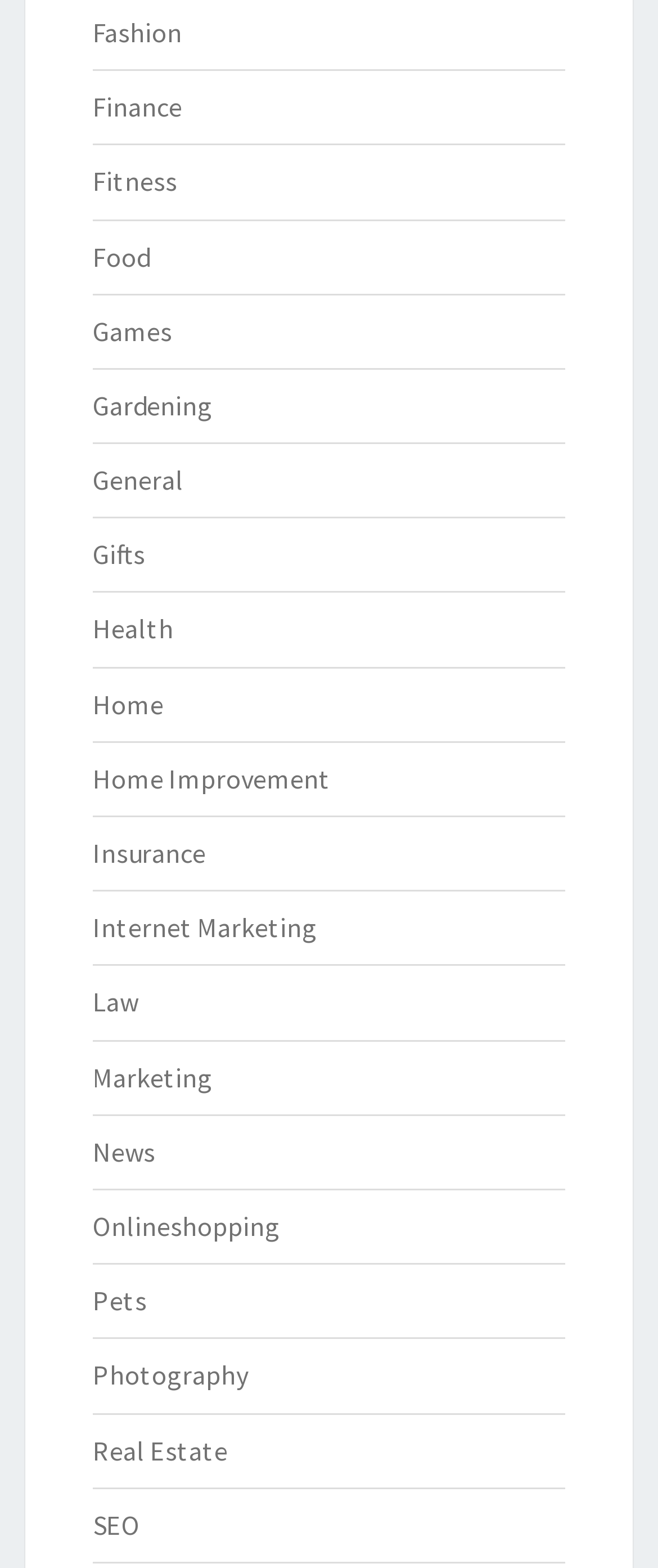Pinpoint the bounding box coordinates of the clickable area needed to execute the instruction: "Visit the Home Improvement page". The coordinates should be specified as four float numbers between 0 and 1, i.e., [left, top, right, bottom].

[0.141, 0.485, 0.503, 0.507]